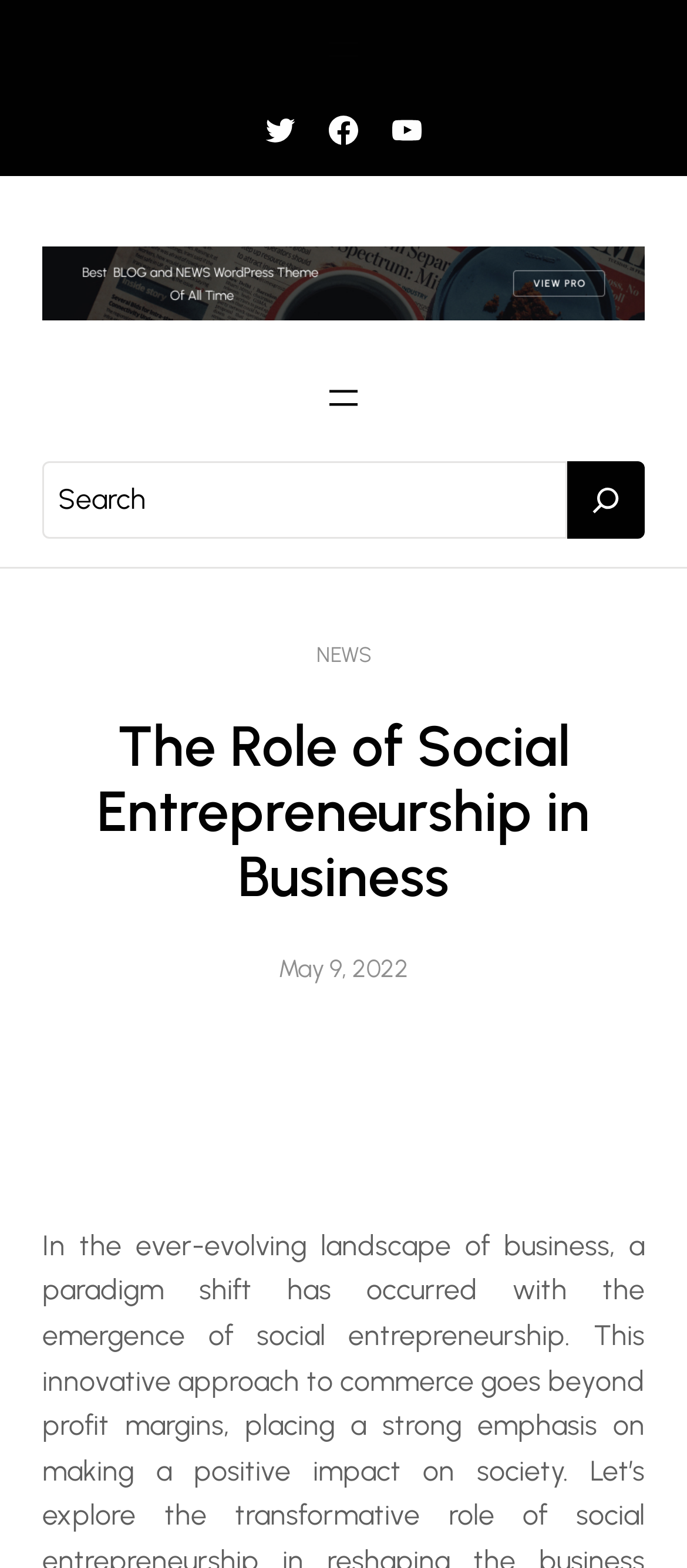Identify the headline of the webpage and generate its text content.

The Role of Social Entrepreneurship in Business